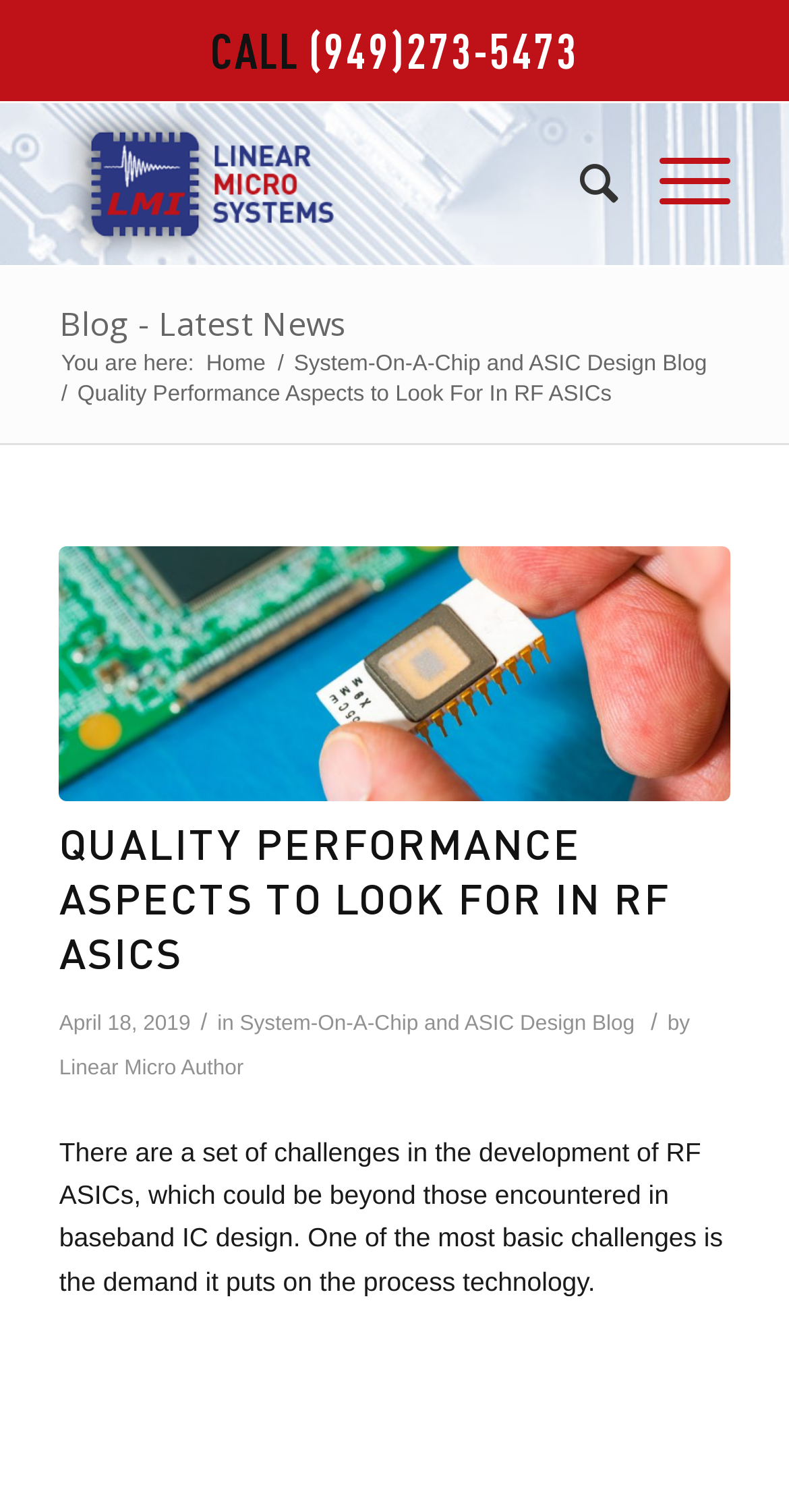Extract the main headline from the webpage and generate its text.

QUALITY PERFORMANCE ASPECTS TO LOOK FOR IN RF ASICS